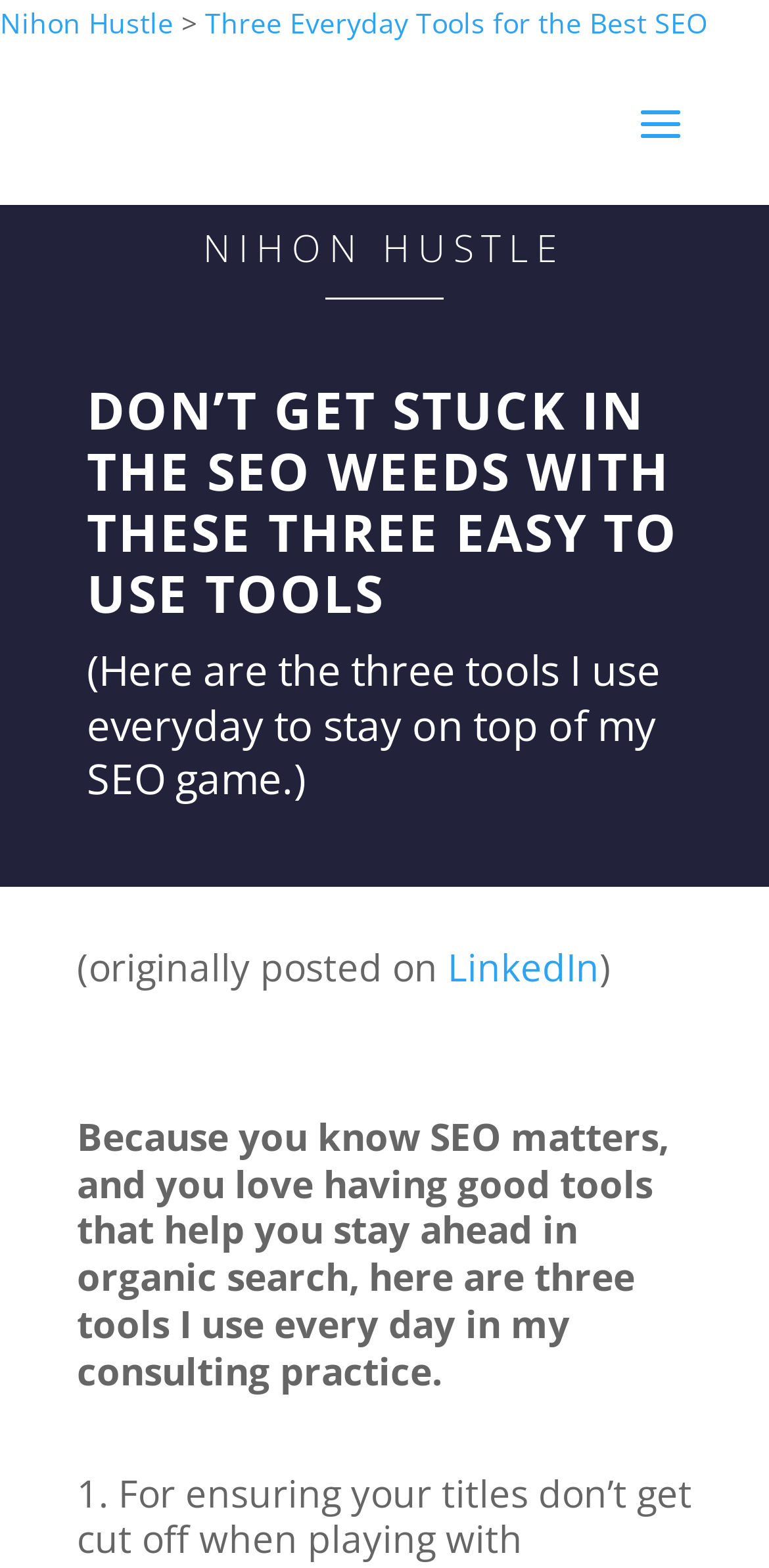Where was the article originally posted?
Provide a detailed and well-explained answer to the question.

The text '(originally posted on' is followed by a link to 'LinkedIn', indicating that the article was originally posted on LinkedIn.